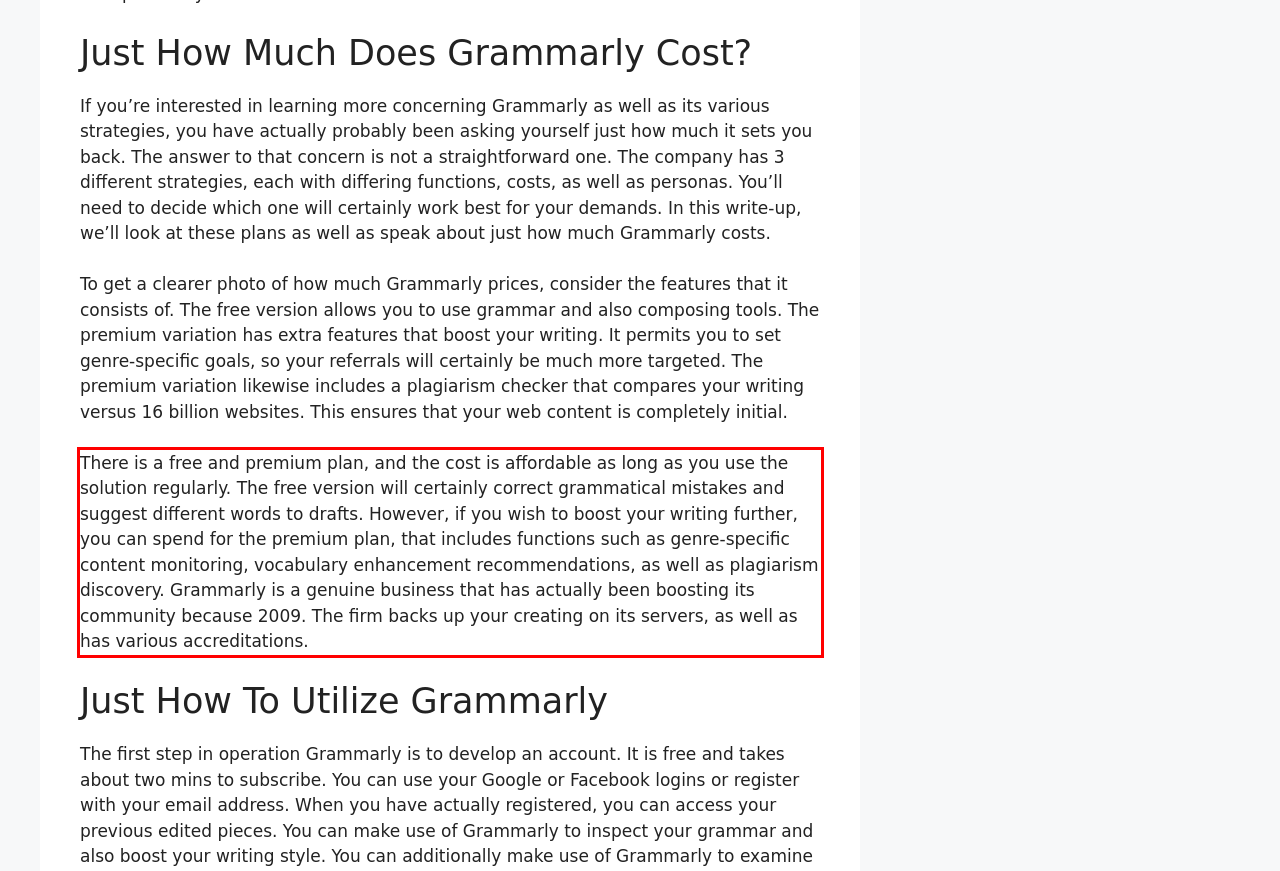Given a screenshot of a webpage with a red bounding box, extract the text content from the UI element inside the red bounding box.

There is a free and premium plan, and the cost is affordable as long as you use the solution regularly. The free version will certainly correct grammatical mistakes and suggest different words to drafts. However, if you wish to boost your writing further, you can spend for the premium plan, that includes functions such as genre-specific content monitoring, vocabulary enhancement recommendations, as well as plagiarism discovery. Grammarly is a genuine business that has actually been boosting its community because 2009. The firm backs up your creating on its servers, as well as has various accreditations.